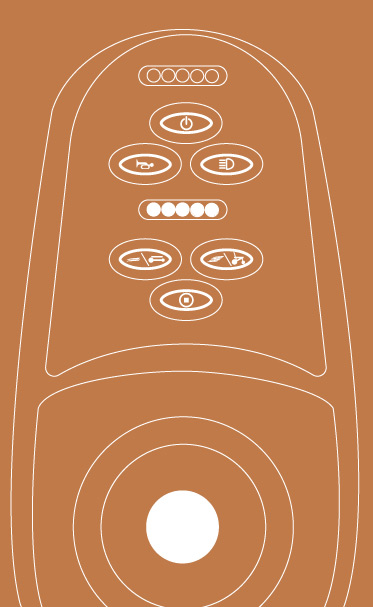What is the purpose of the 'Contract Gear-(decelerate)' button?
Provide an in-depth and detailed explanation in response to the question.

The 'Contract Gear-(decelerate)' button allows the user to decrease speed or halt the movement of the wheelchair as necessary, ensuring safe navigation.